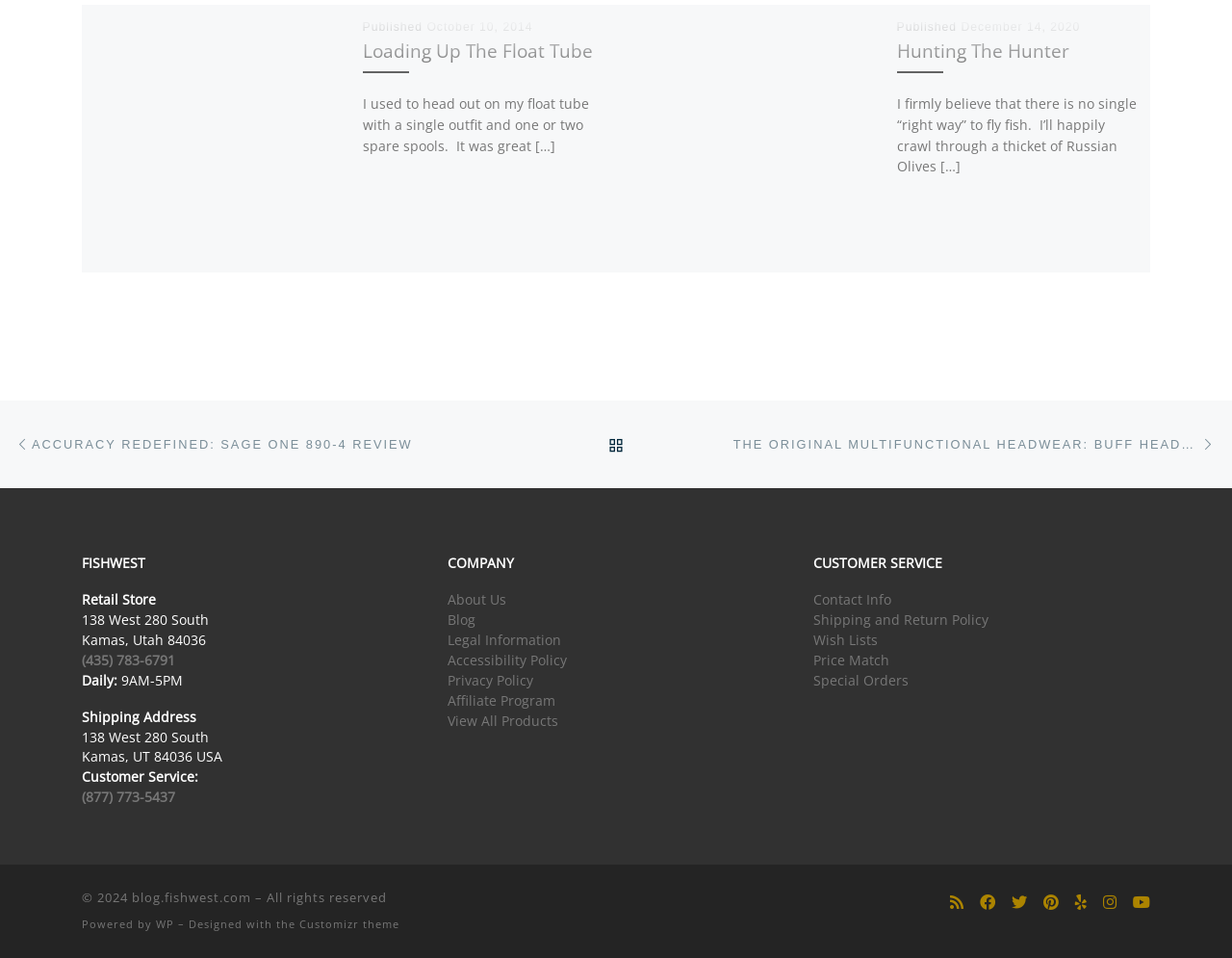Specify the bounding box coordinates of the element's area that should be clicked to execute the given instruction: "Go to the previous post". The coordinates should be four float numbers between 0 and 1, i.e., [left, top, right, bottom].

[0.012, 0.437, 0.335, 0.491]